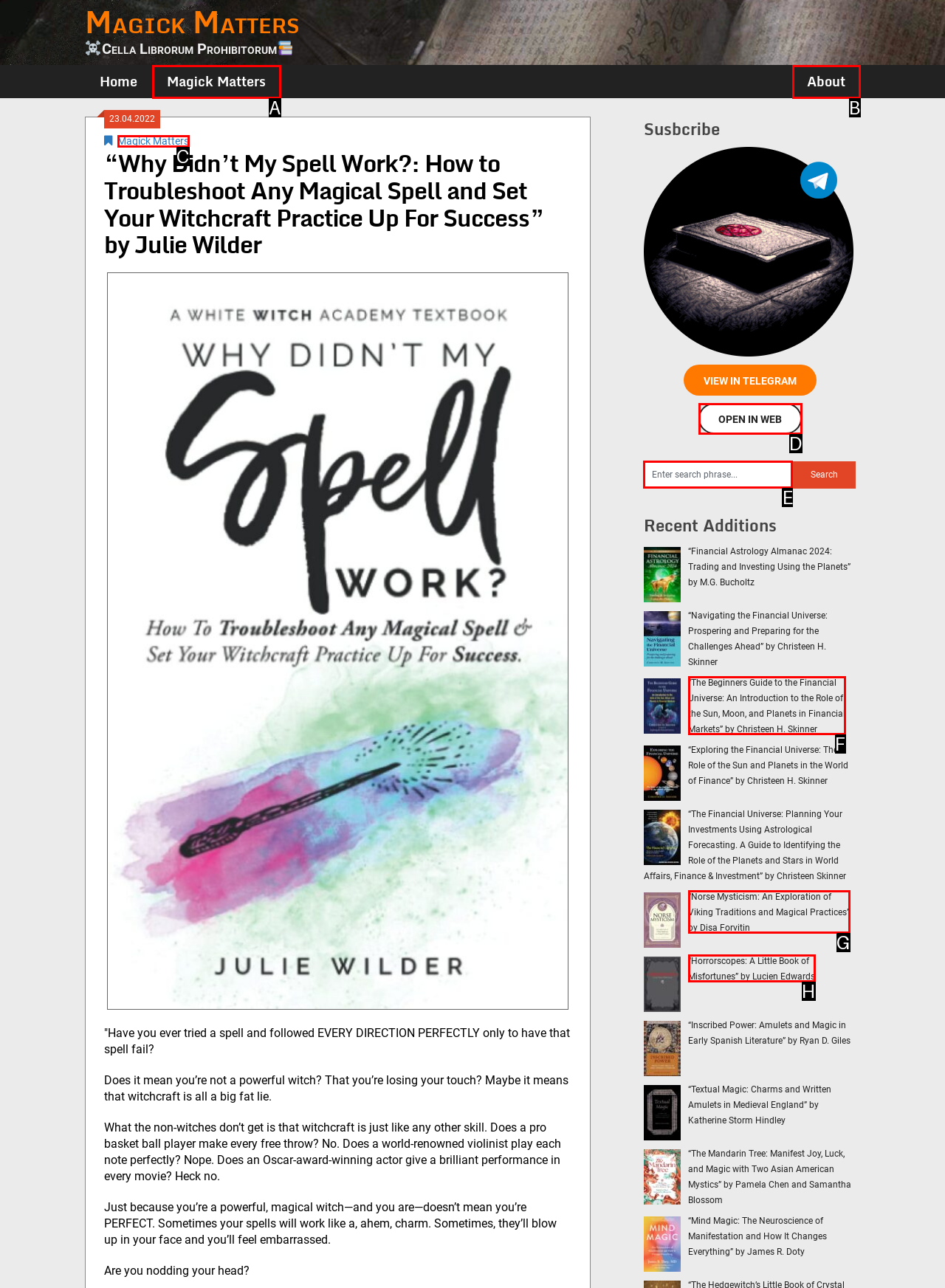Tell me which one HTML element I should click to complete the following task: Search for a phrase Answer with the option's letter from the given choices directly.

E